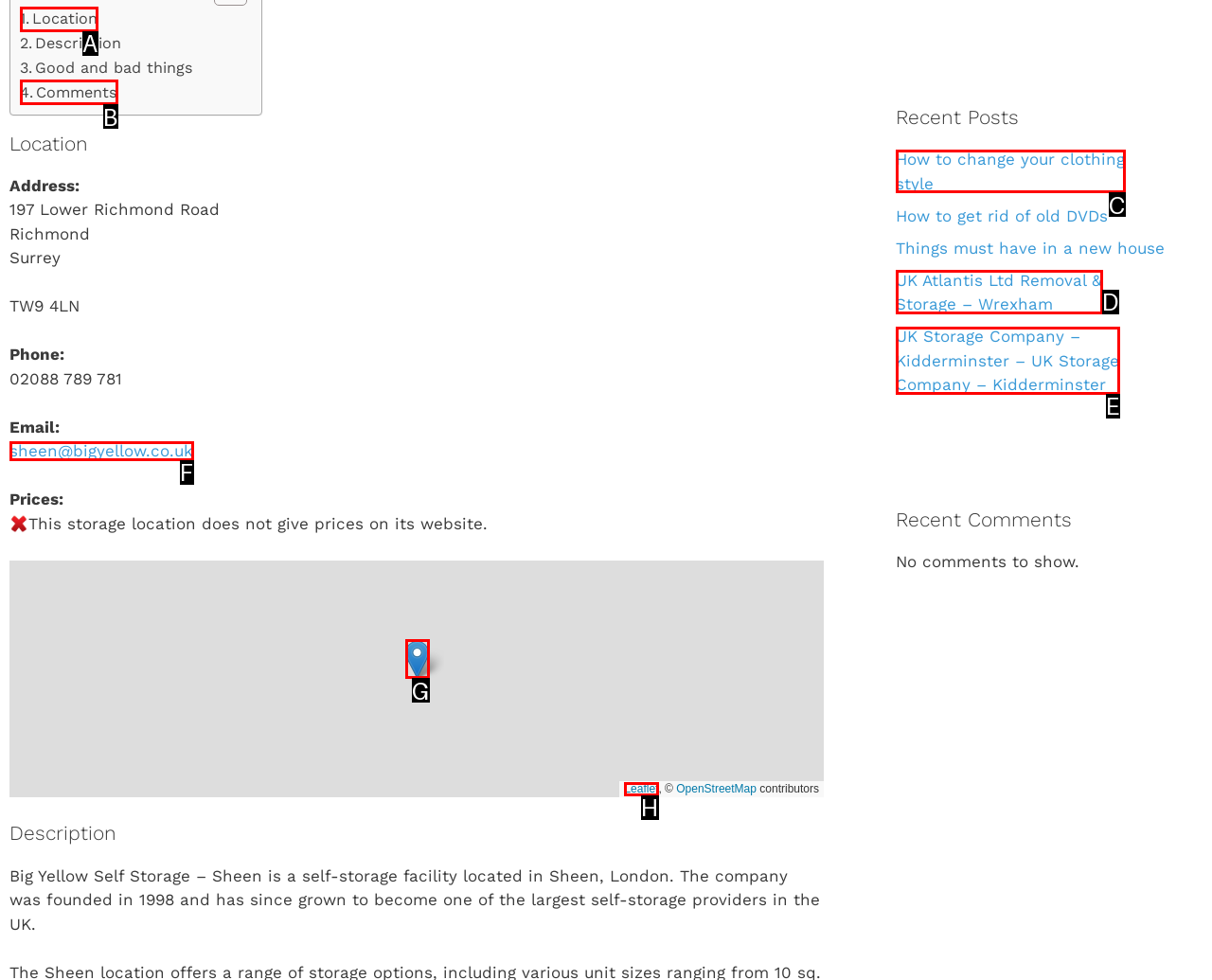What letter corresponds to the UI element described here: Leaflet
Reply with the letter from the options provided.

H